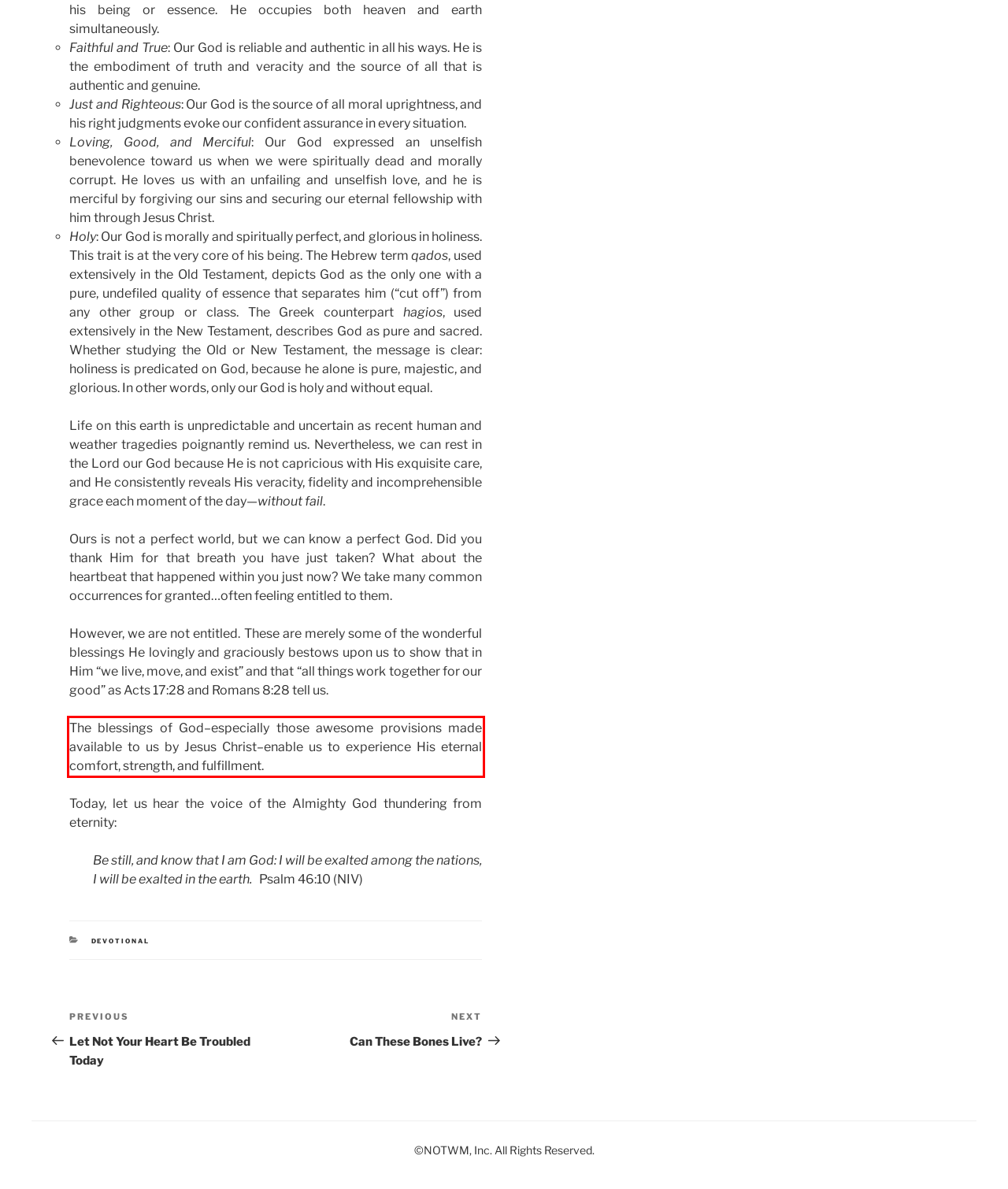Look at the provided screenshot of the webpage and perform OCR on the text within the red bounding box.

The blessings of God–especially those awesome provisions made available to us by Jesus Christ–enable us to experience His eternal comfort, strength, and fulfillment.